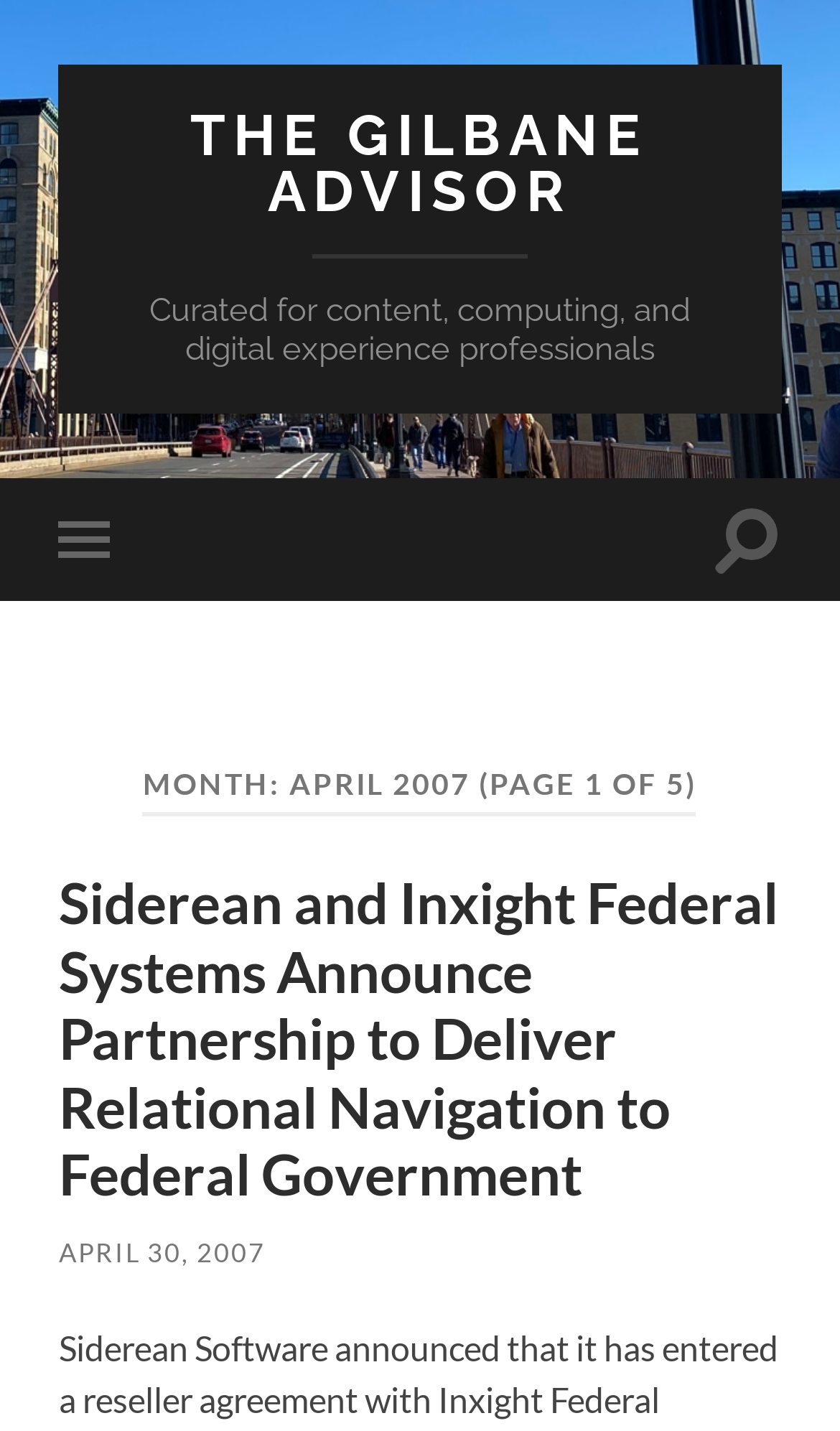How many pages are there for April 2007?
Please answer using one word or phrase, based on the screenshot.

5